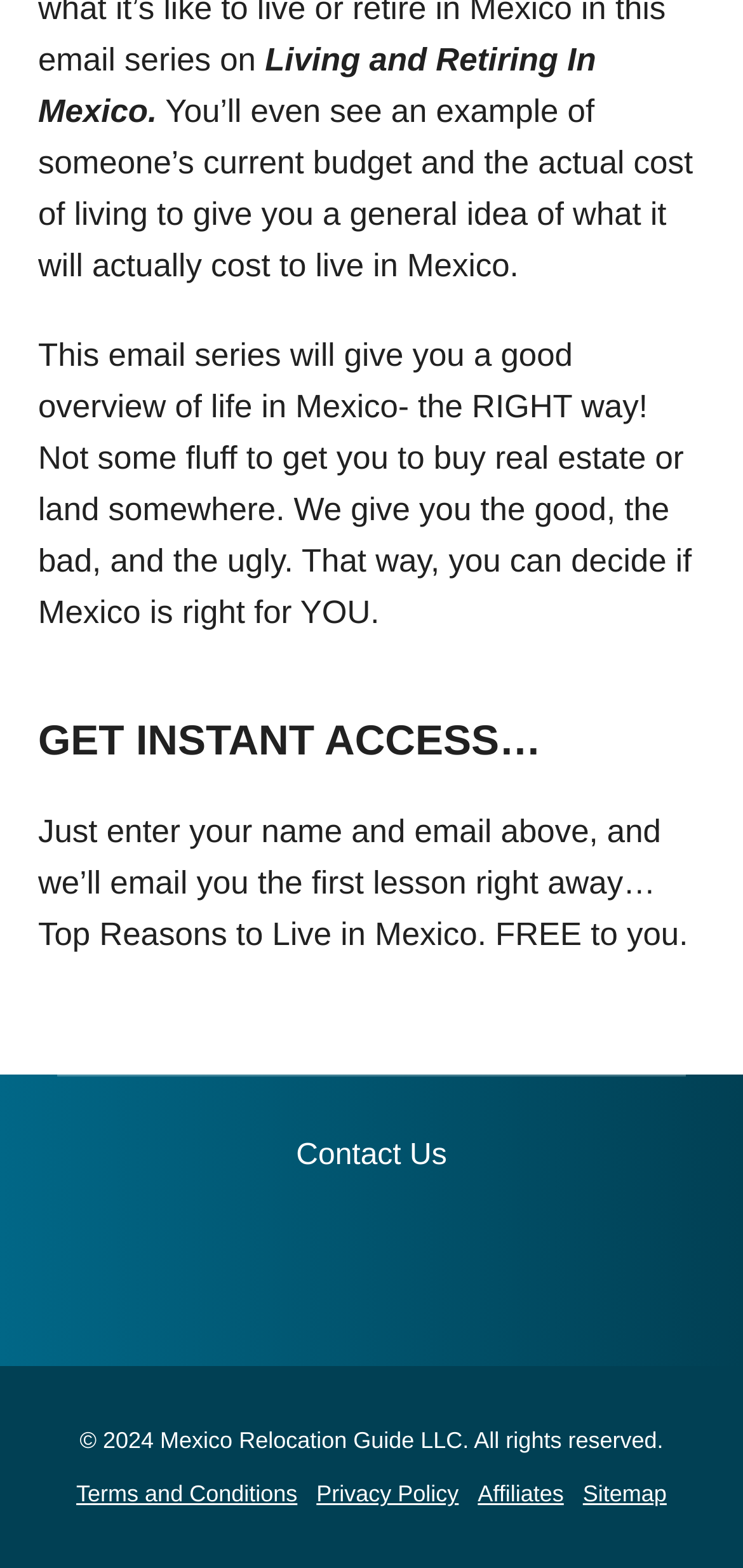Return the bounding box coordinates of the UI element that corresponds to this description: "alt="instagram"". The coordinates must be given as four float numbers in the range of 0 and 1, [left, top, right, bottom].

[0.6, 0.803, 0.675, 0.83]